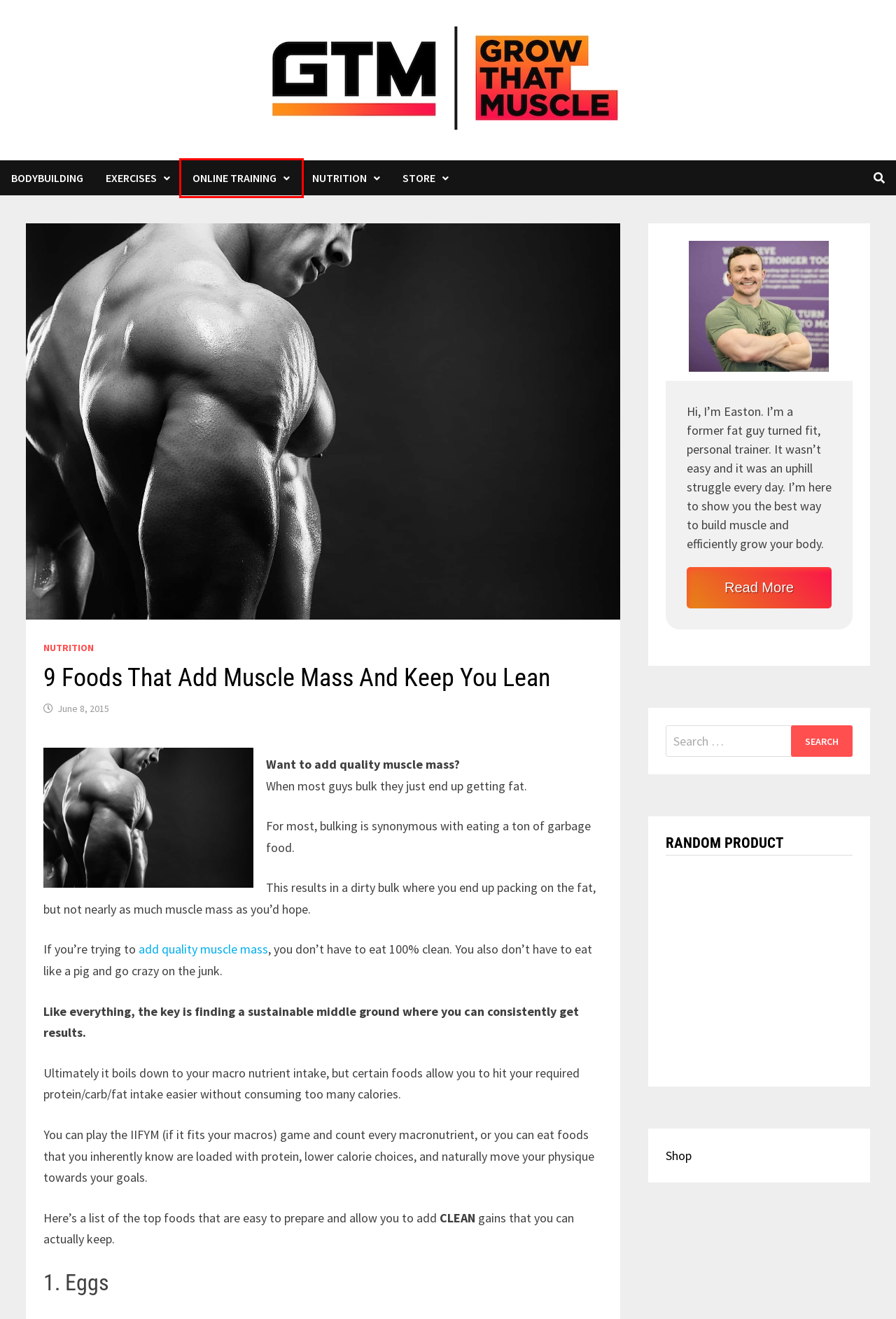Given a webpage screenshot with a UI element marked by a red bounding box, choose the description that best corresponds to the new webpage that will appear after clicking the element. The candidates are:
A. Bodybuilding Archives - Grow That Muscle: Build A Quality Body
B. My Story - Grow That Muscle: Build A Quality Body
C. Supplements Archives - Grow That Muscle: Build A Quality Body
D. Exercises Archives - Grow That Muscle: Build A Quality Body
E. Grow That Muscle: Build A Quality Body
F. Online Training - Start Anytime! - Grow That Muscle: Build A Quality Body
G. - Grow That Muscle: Build A Quality Body
H. Nutrition Archives - Grow That Muscle: Build A Quality Body

F